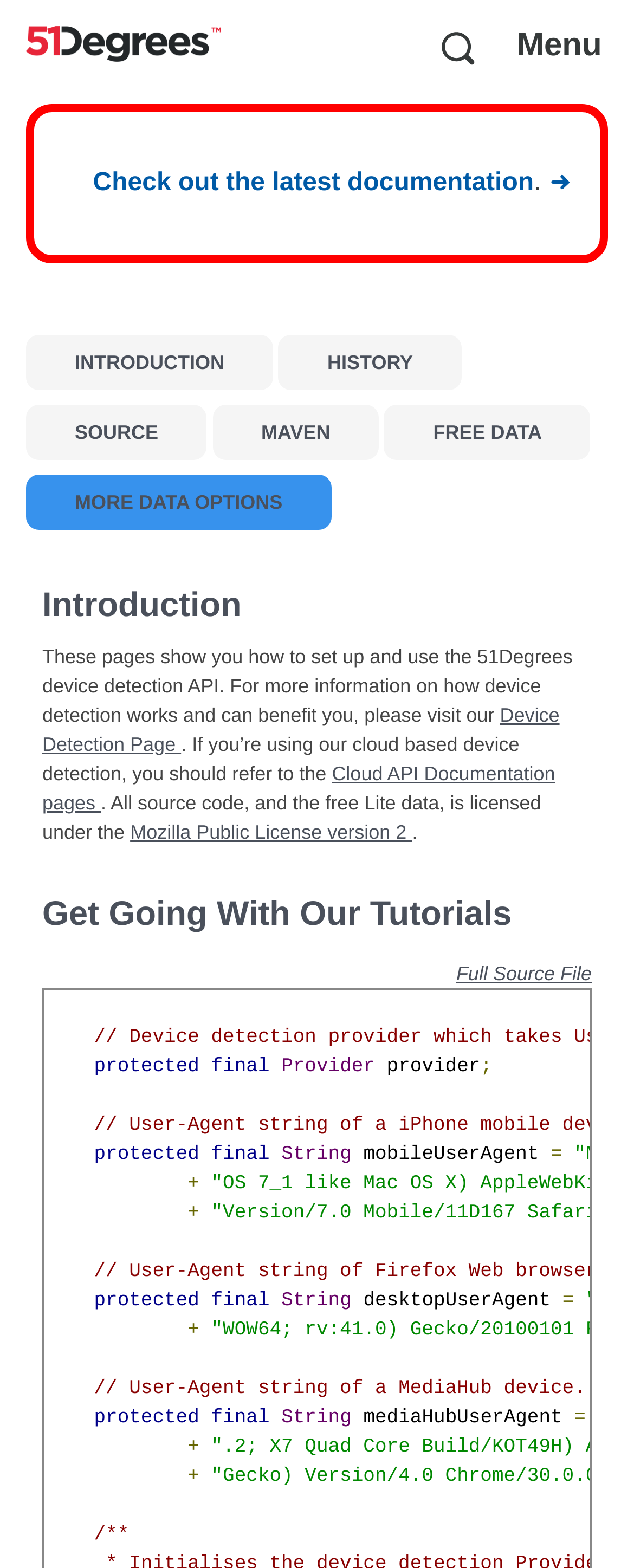Show the bounding box coordinates of the element that should be clicked to complete the task: "Visit the Introduction page".

[0.067, 0.37, 0.933, 0.403]